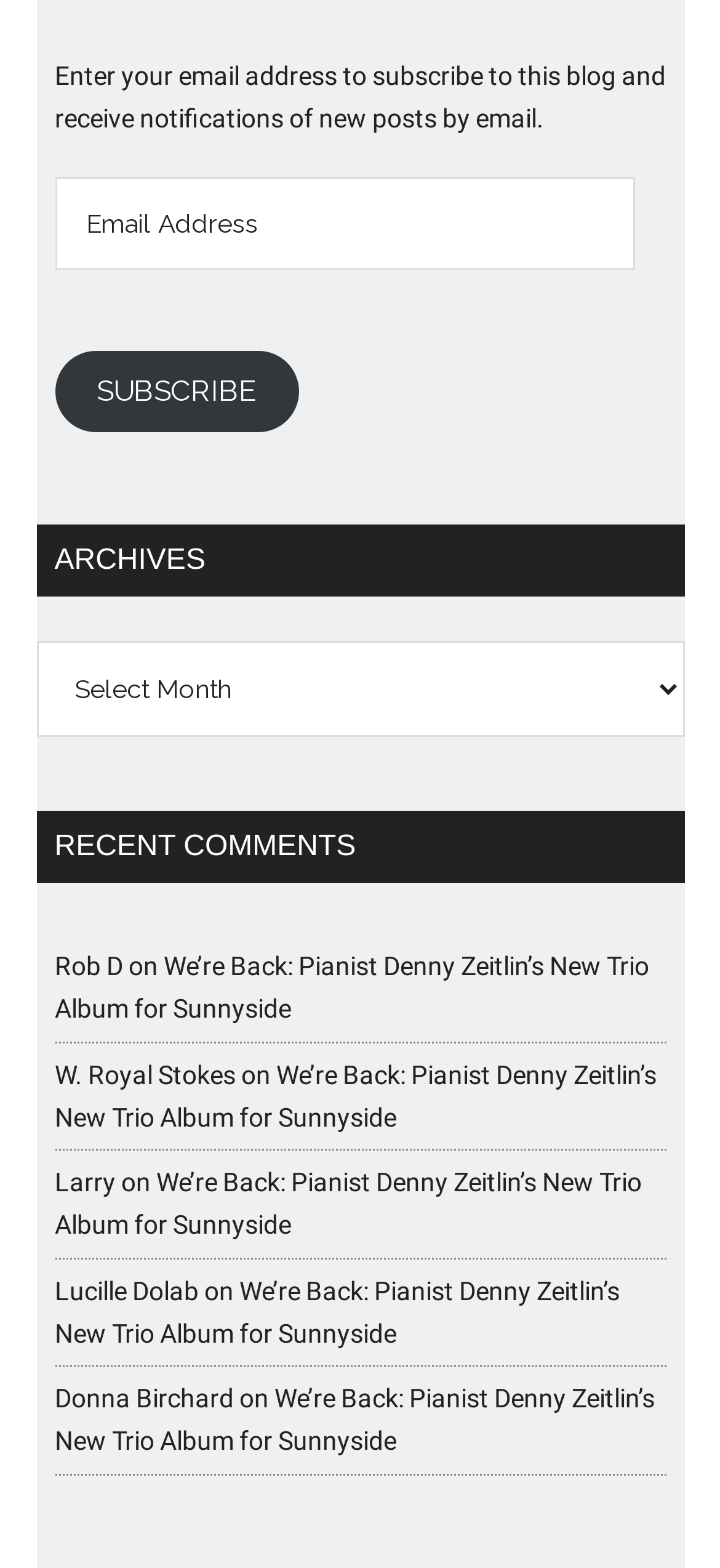Identify the bounding box coordinates of the specific part of the webpage to click to complete this instruction: "Read the article 'We’re Back: Pianist Denny Zeitlin’s New Trio Album for Sunnyside'".

[0.076, 0.607, 0.901, 0.653]